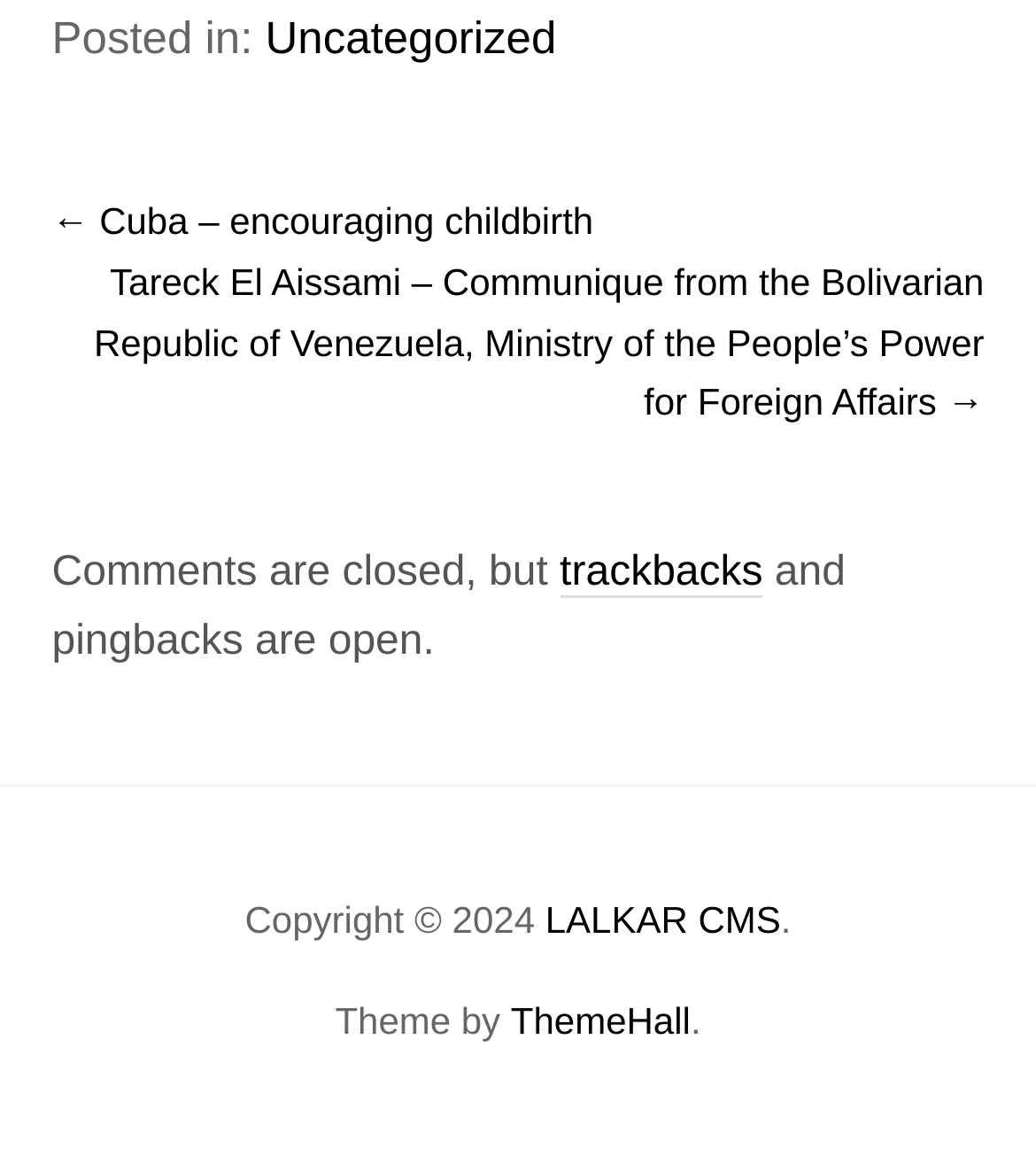Provide the bounding box coordinates for the UI element that is described as: "ThemeHall".

[0.493, 0.857, 0.667, 0.91]